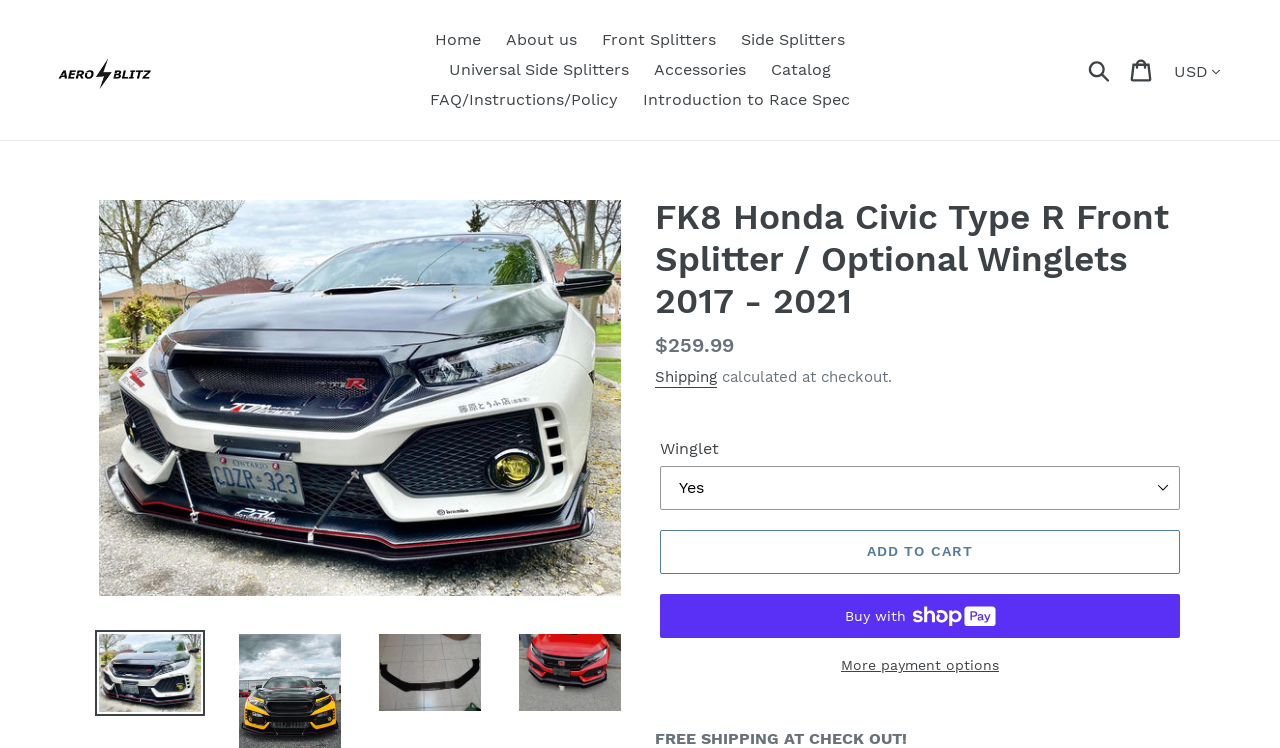What is the shipping policy?
Answer the question with a detailed explanation, including all necessary information.

I found the answer by looking at the top and bottom sections of the webpage, where there are multiple mentions of 'FREE SHIPPING AT CHECK OUT!'. This suggests that the shipping policy is free shipping.